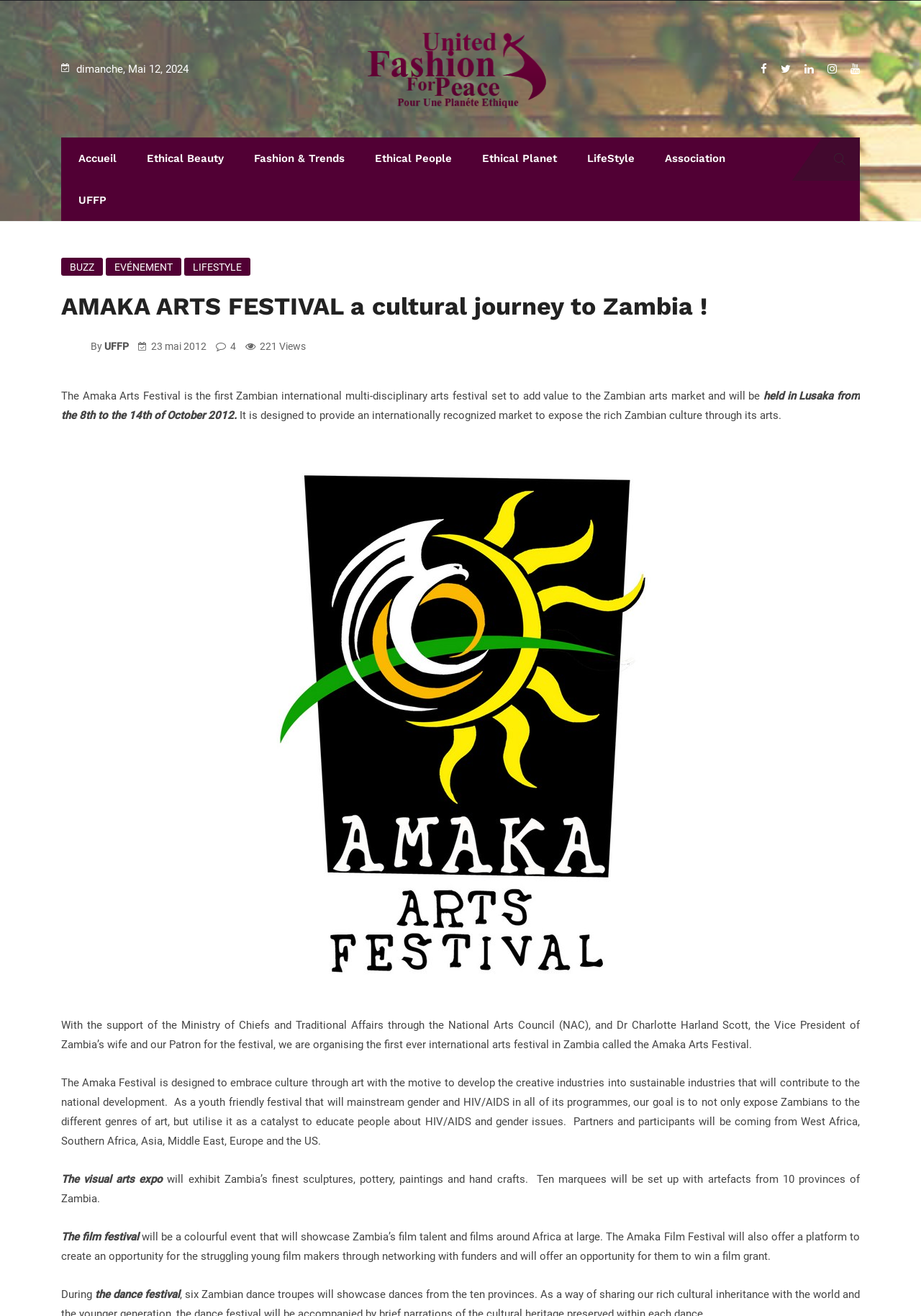Please reply to the following question with a single word or a short phrase:
What is the goal of the Amaka Festival?

To develop creative industries